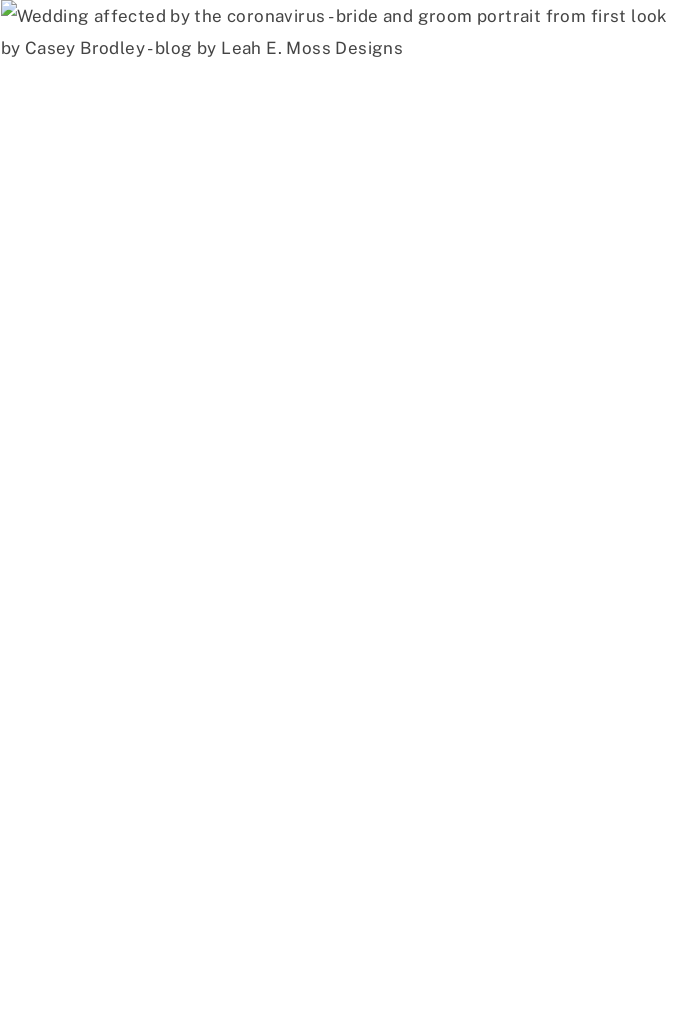What is the blog by Leah E. Moss Designs about?
Please give a detailed and elaborate explanation in response to the question.

The caption states that the blog explores the beauty and challenges of weddings in the context of COVID-19, indicating that the blog is about weddings during the coronavirus pandemic.